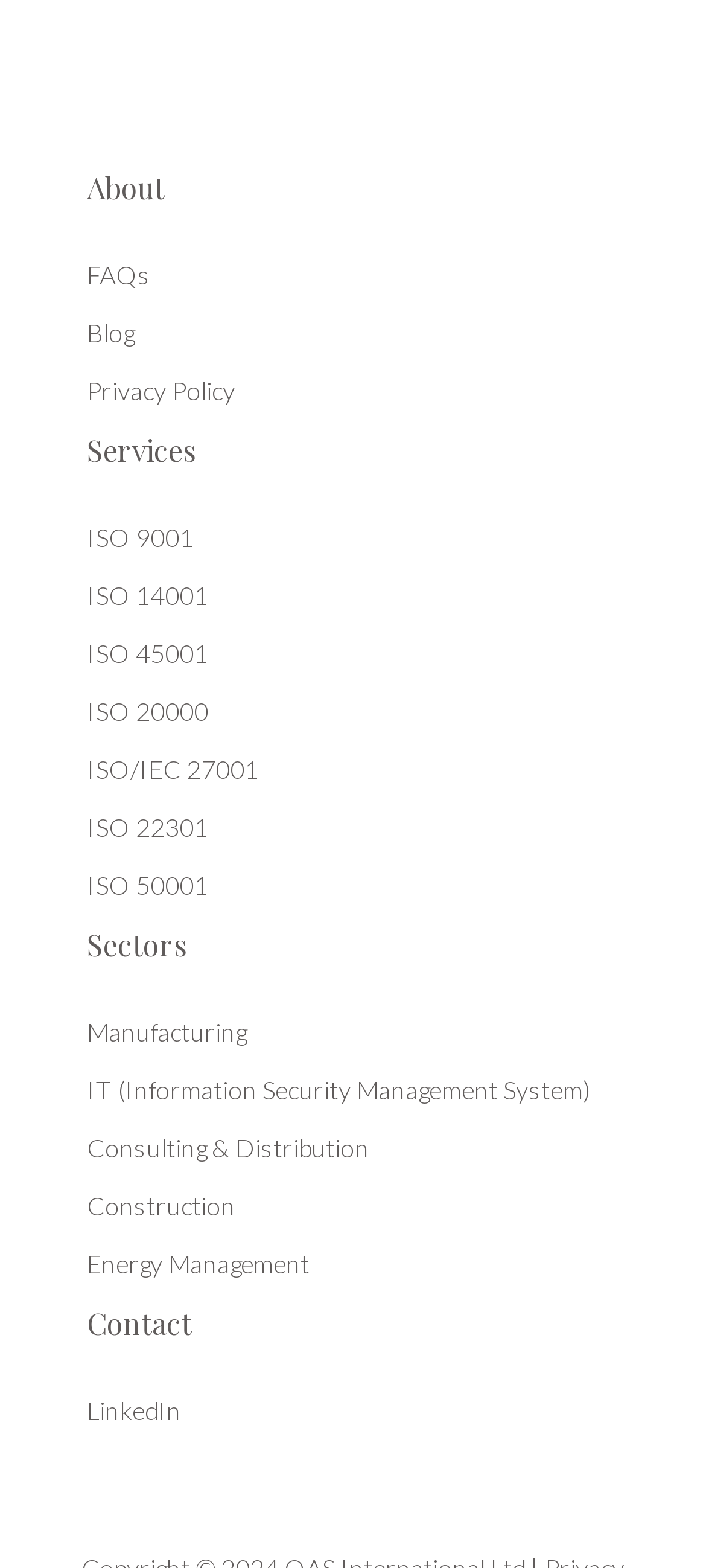Respond to the question with just a single word or phrase: 
What is the first link in the Services section?

Services